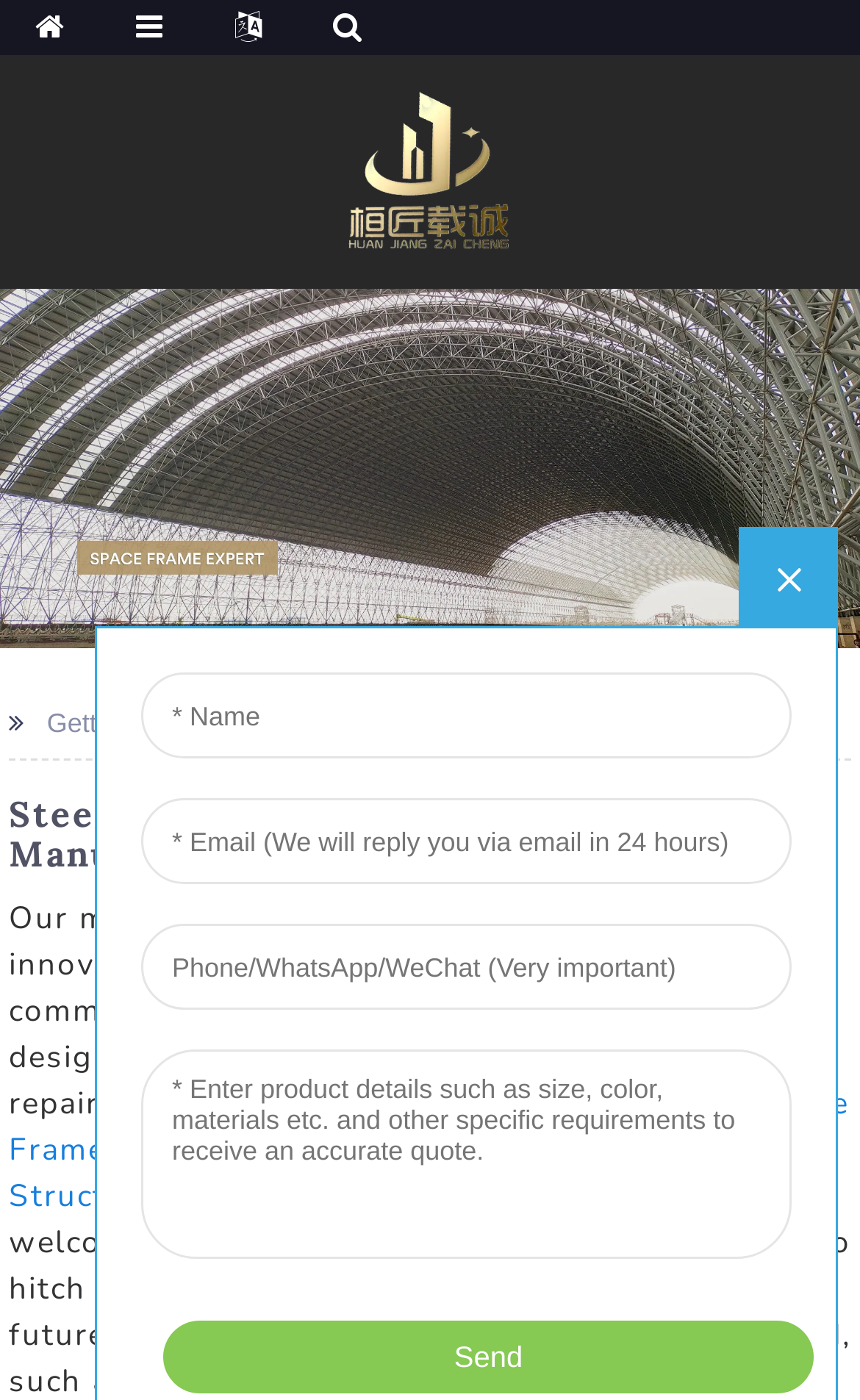With reference to the image, please provide a detailed answer to the following question: What is the company's position in the industry?

The company positions itself as a domestic high-quality supplier, implying that it is a leading supplier of Steel Structure Stadium in the domestic market, as stated in the meta description.